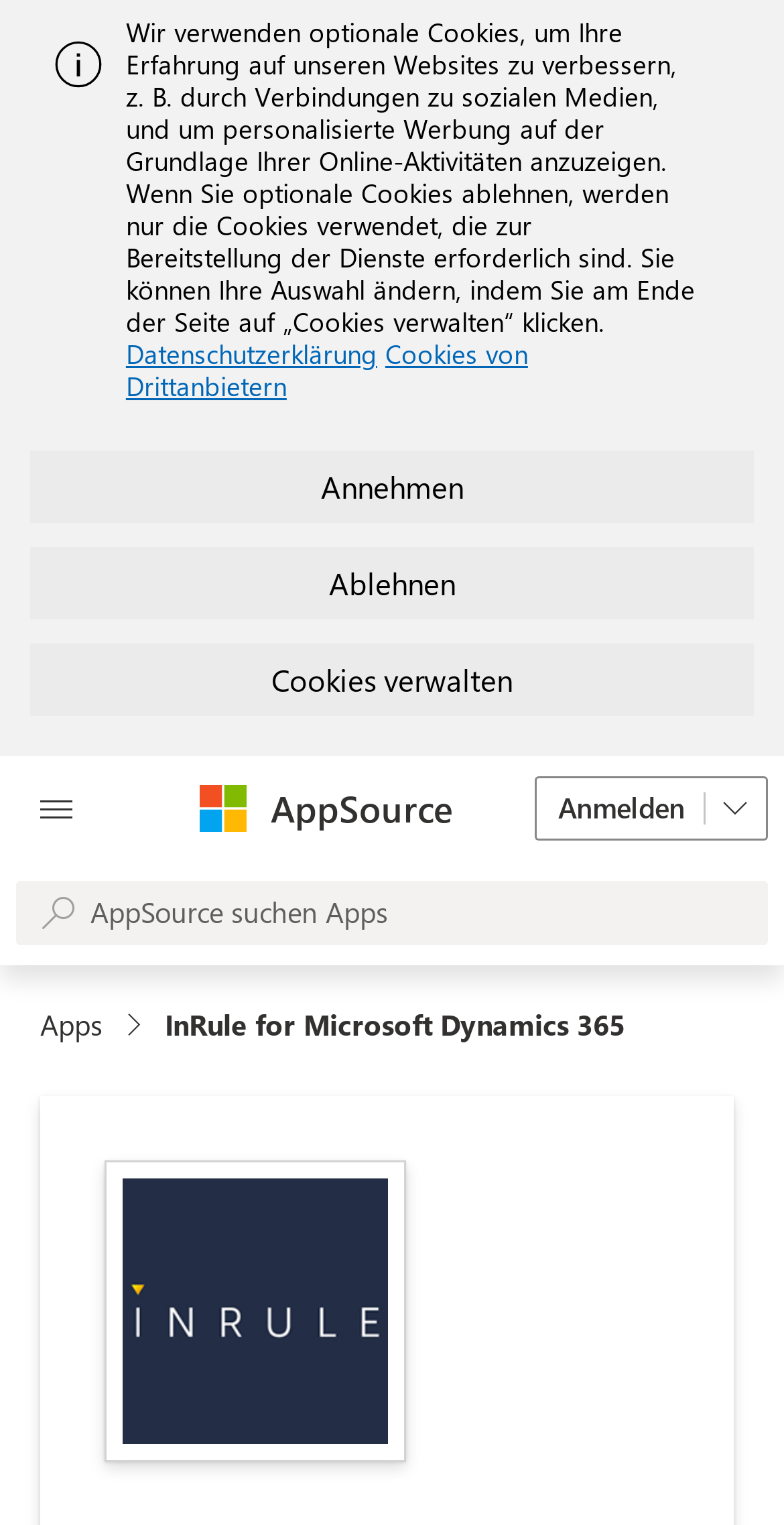Could you locate the bounding box coordinates for the section that should be clicked to accomplish this task: "Open AppSource".

[0.345, 0.514, 0.578, 0.547]